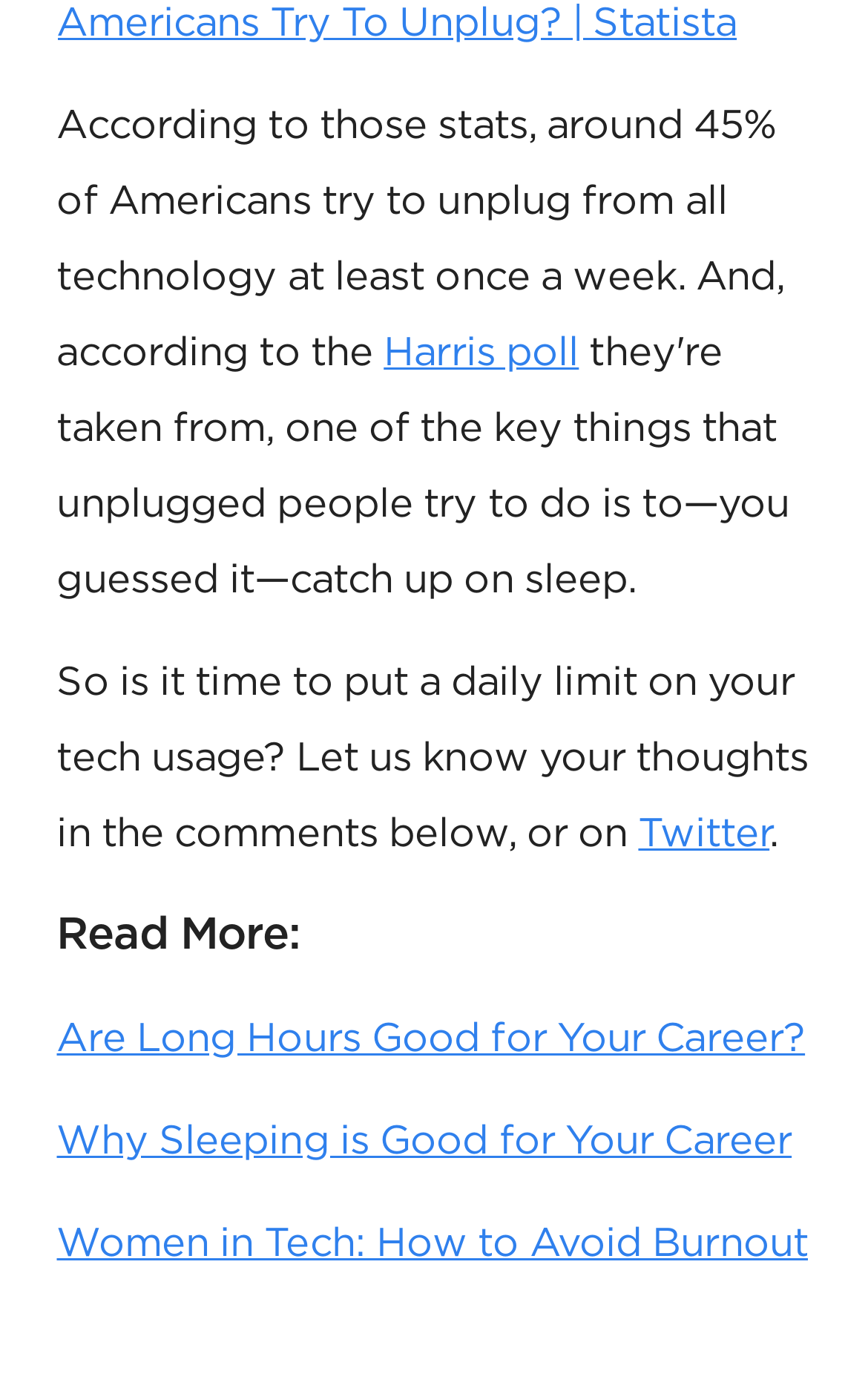Determine the bounding box for the UI element described here: "Harris poll".

[0.442, 0.235, 0.667, 0.266]